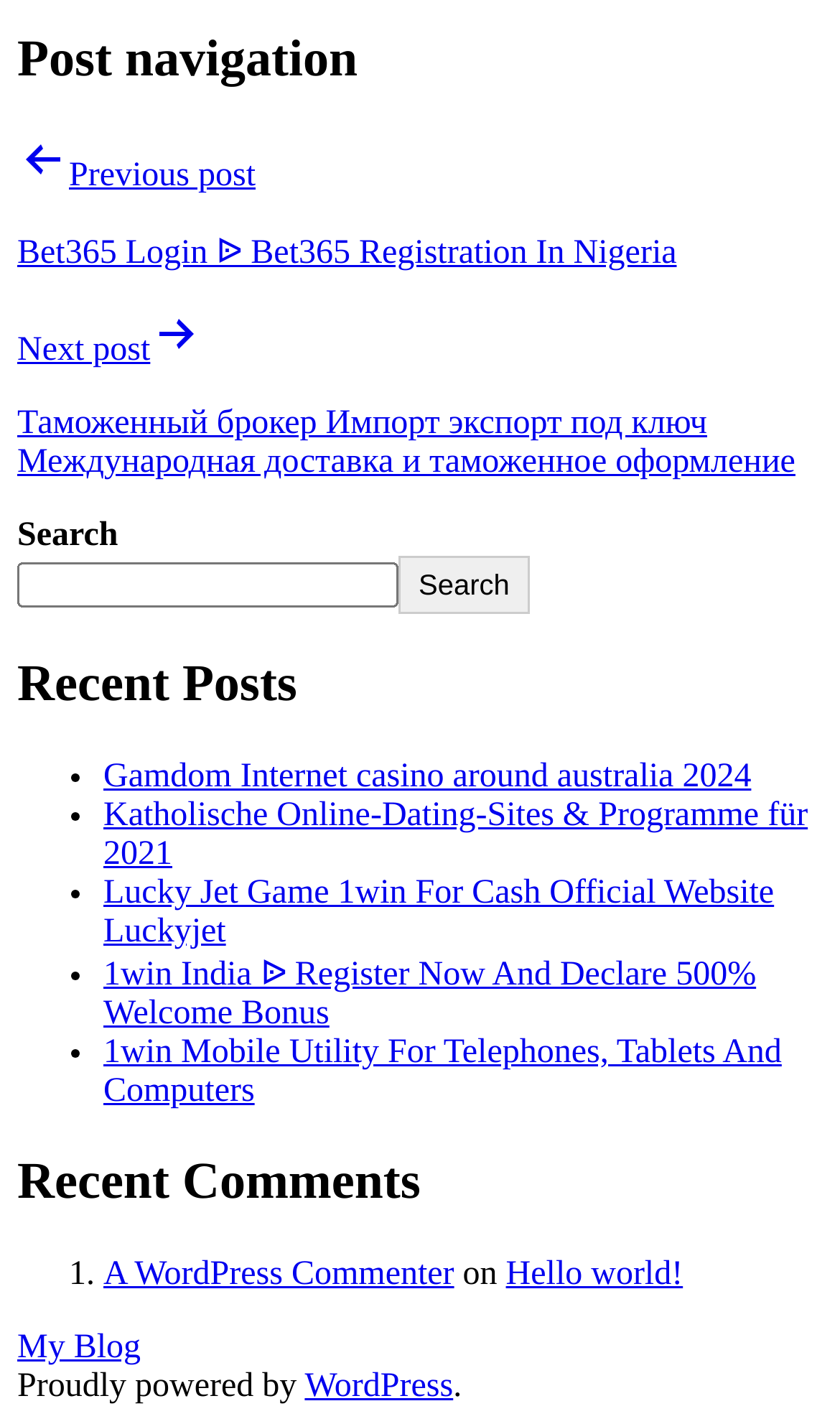Please find the bounding box coordinates of the element that you should click to achieve the following instruction: "View recent post Gamdom Internet casino around australia 2024". The coordinates should be presented as four float numbers between 0 and 1: [left, top, right, bottom].

[0.123, 0.533, 0.894, 0.558]